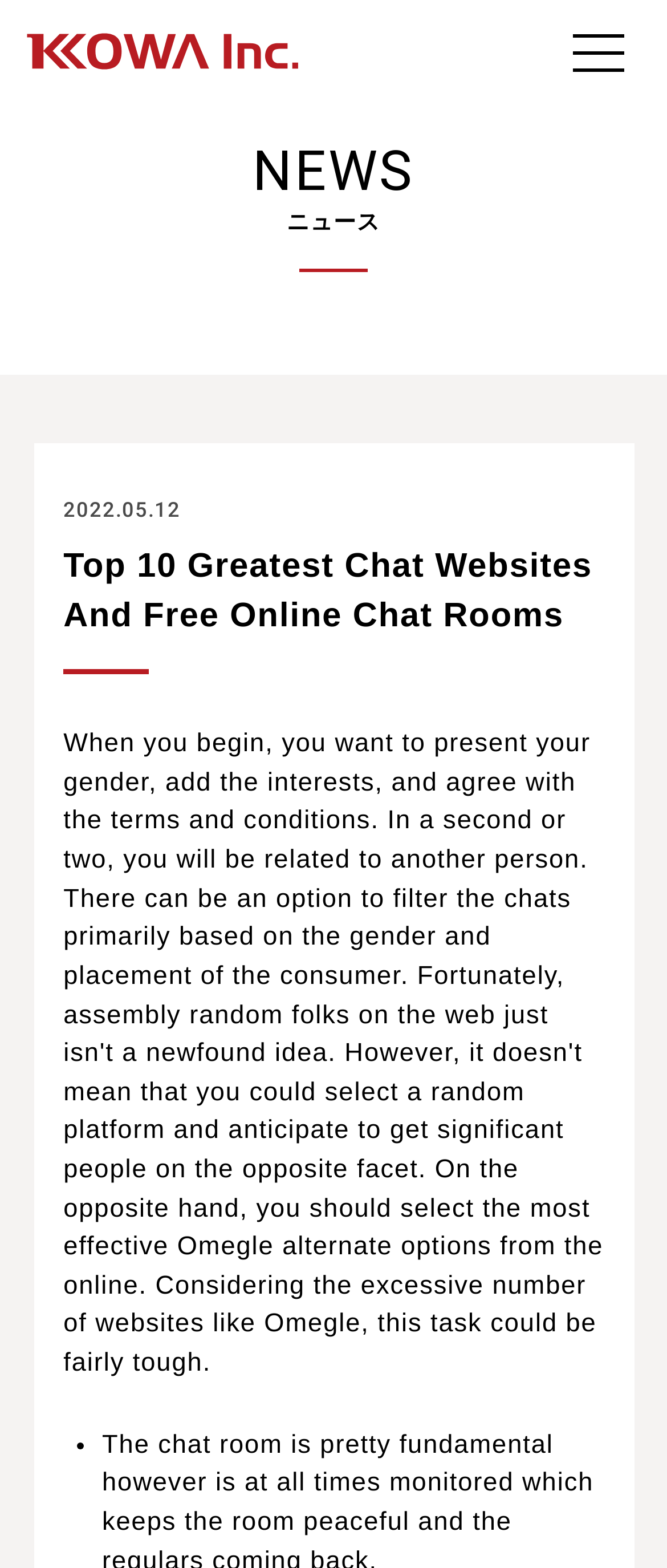Provide a short, one-word or phrase answer to the question below:
What is the type of the first element in the accessibility tree?

Root Element